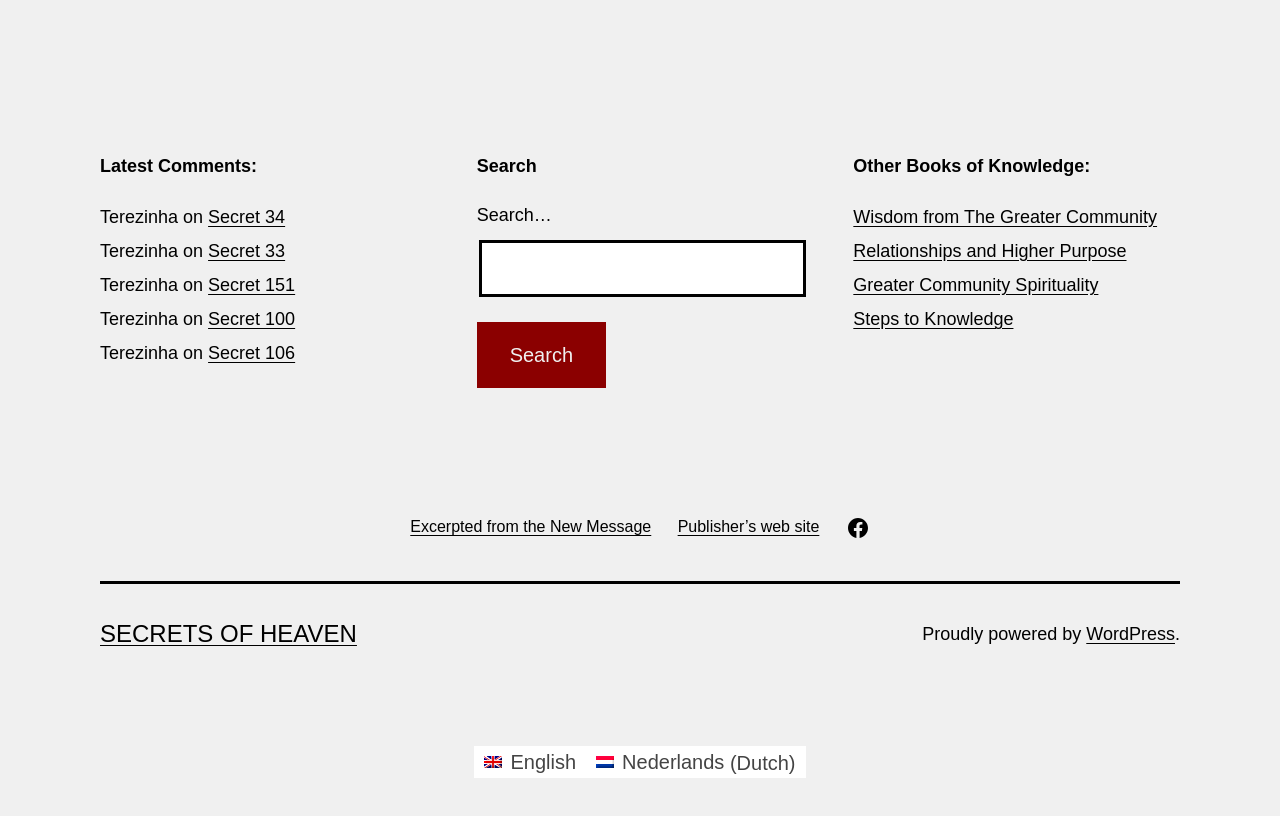Using the provided element description "Secrets of Heaven", determine the bounding box coordinates of the UI element.

[0.078, 0.76, 0.279, 0.793]